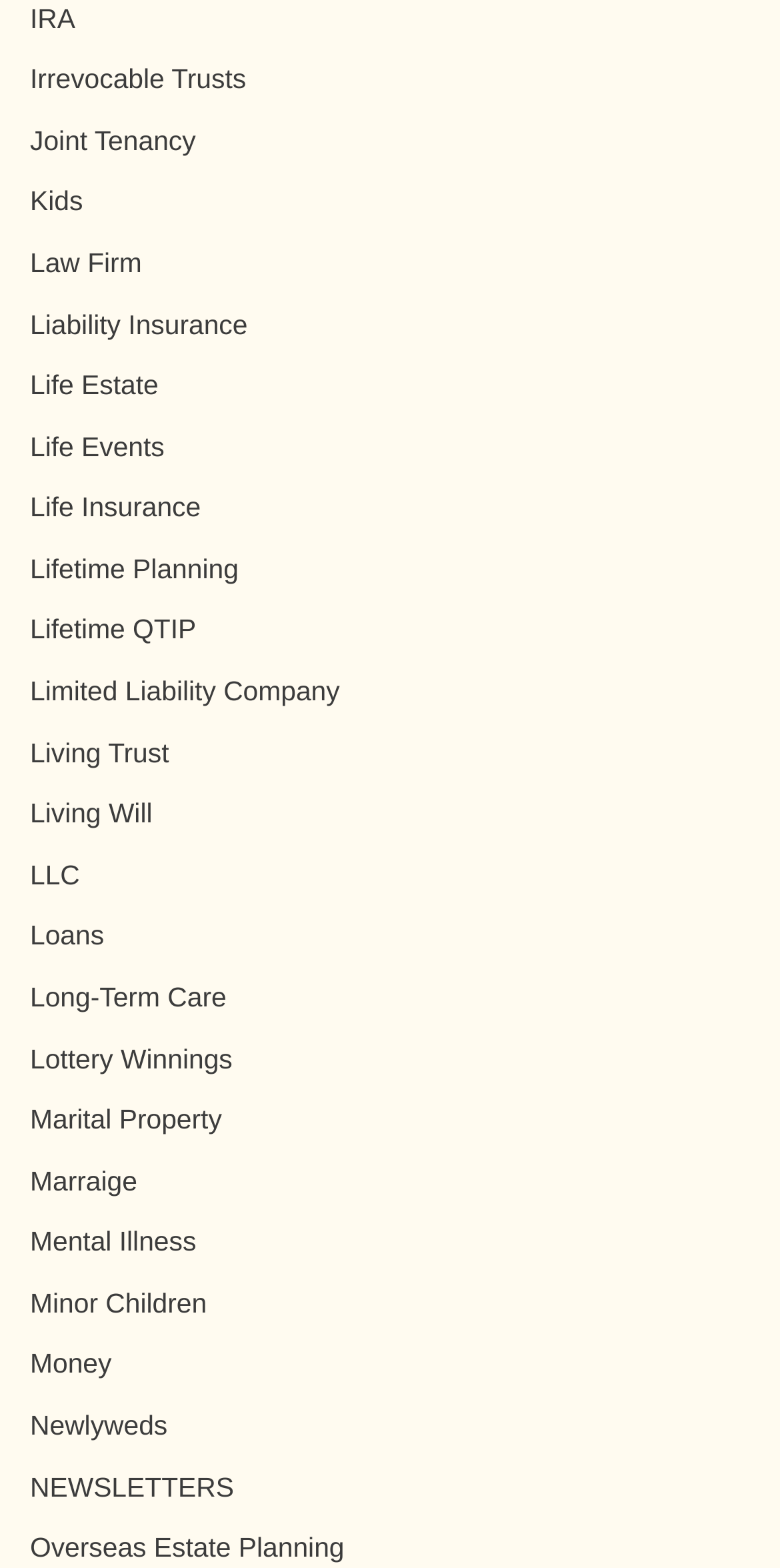Locate the bounding box coordinates of the element to click to perform the following action: 'follow the twenty-first link'. The coordinates should be given as four float values between 0 and 1, in the form of [left, top, right, bottom].

None